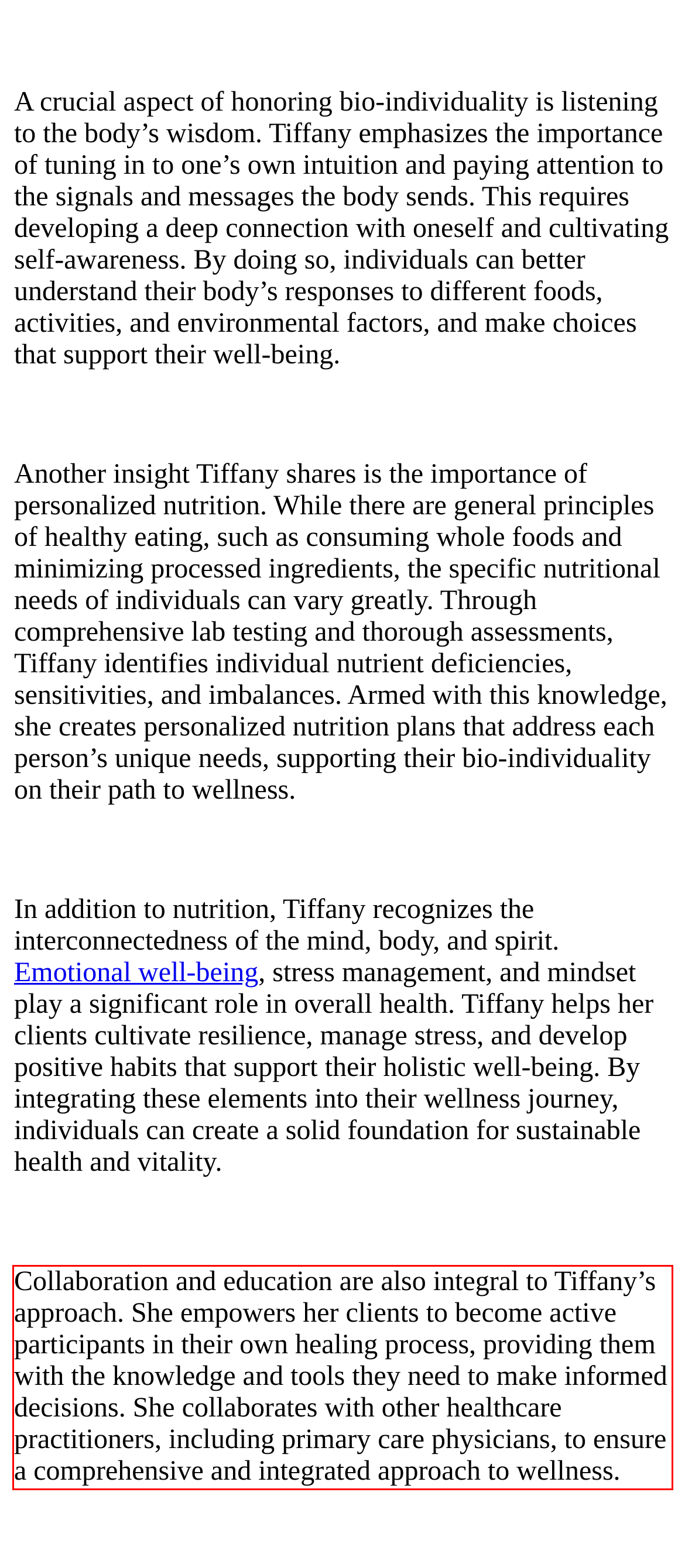Given a screenshot of a webpage containing a red bounding box, perform OCR on the text within this red bounding box and provide the text content.

Collaboration and education are also integral to Tiffany’s approach. She empowers her clients to become active participants in their own healing process, providing them with the knowledge and tools they need to make informed decisions. She collaborates with other healthcare practitioners, including primary care physicians, to ensure a comprehensive and integrated approach to wellness.